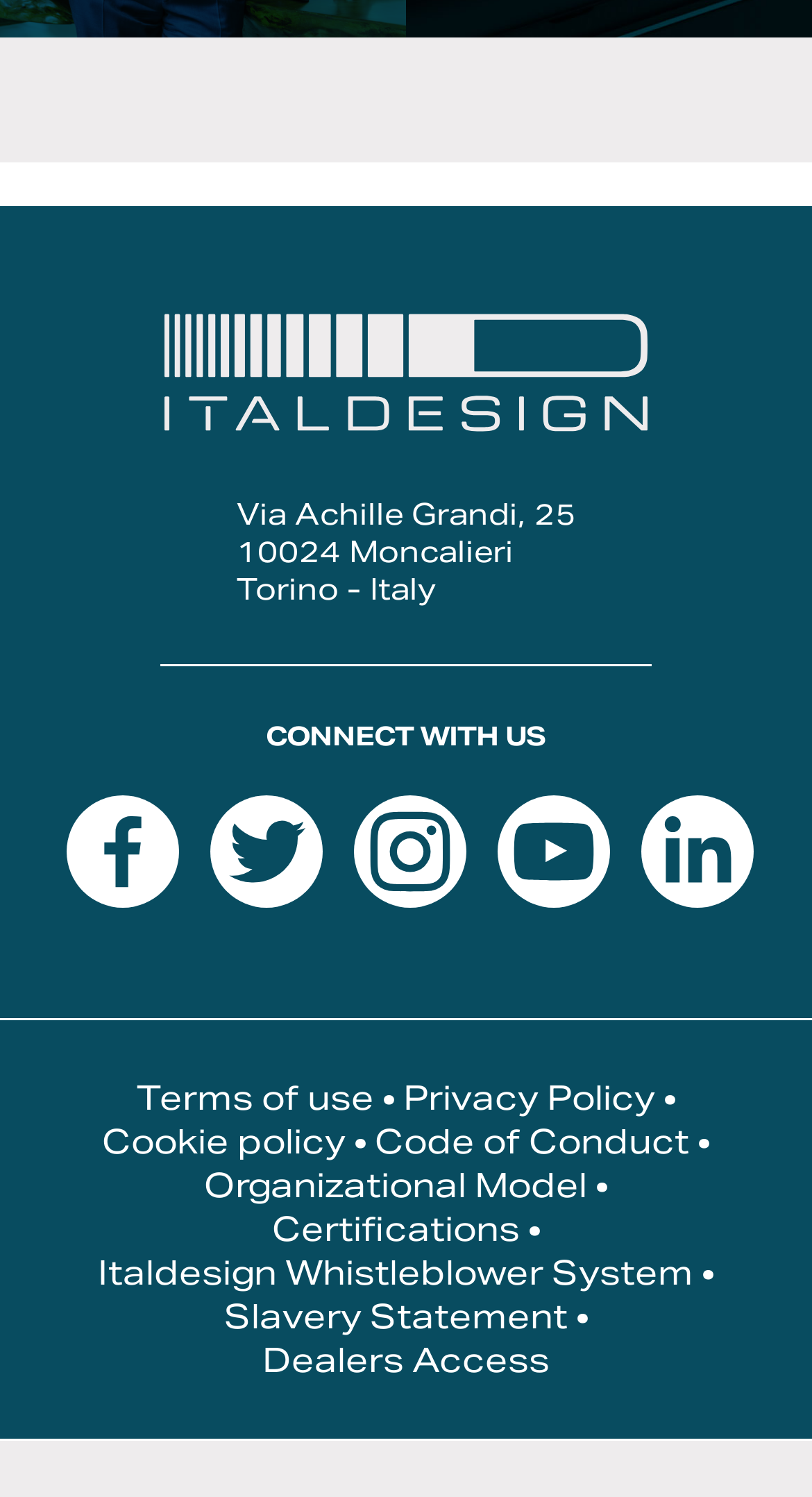How many social media links are there?
Look at the screenshot and respond with one word or a short phrase.

5